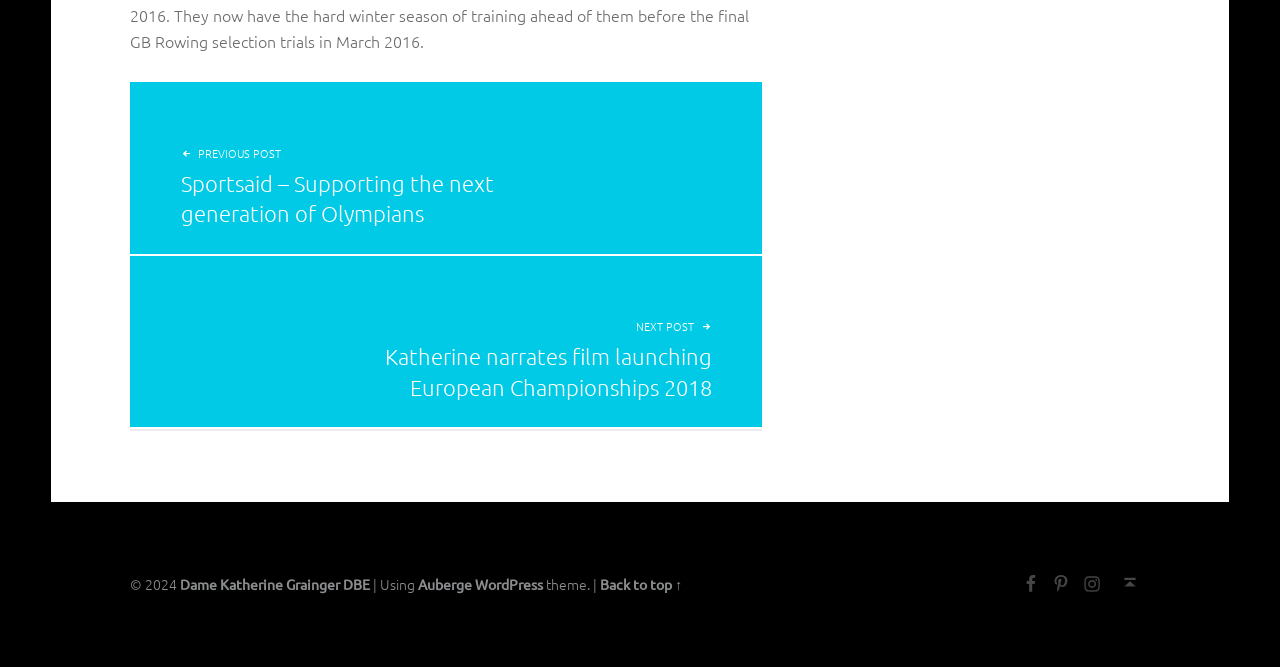What is the name of the author of this website?
Answer the question with detailed information derived from the image.

I found the answer by looking at the footer section of the webpage, where I saw a link with the text 'Dame Katherine Grainger DBE'. This suggests that the author of the website is Dame Katherine Grainger DBE.